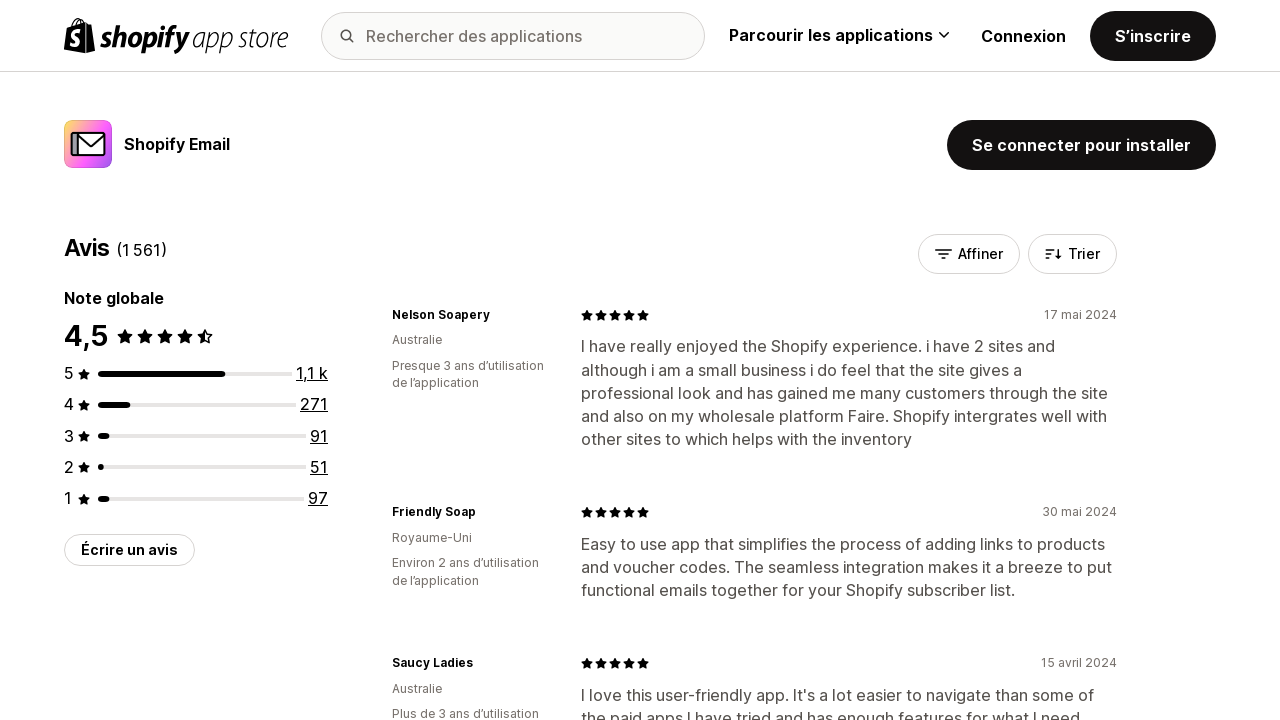Identify the bounding box coordinates of the section to be clicked to complete the task described by the following instruction: "Check Similar Properties". The coordinates should be four float numbers between 0 and 1, formatted as [left, top, right, bottom].

None